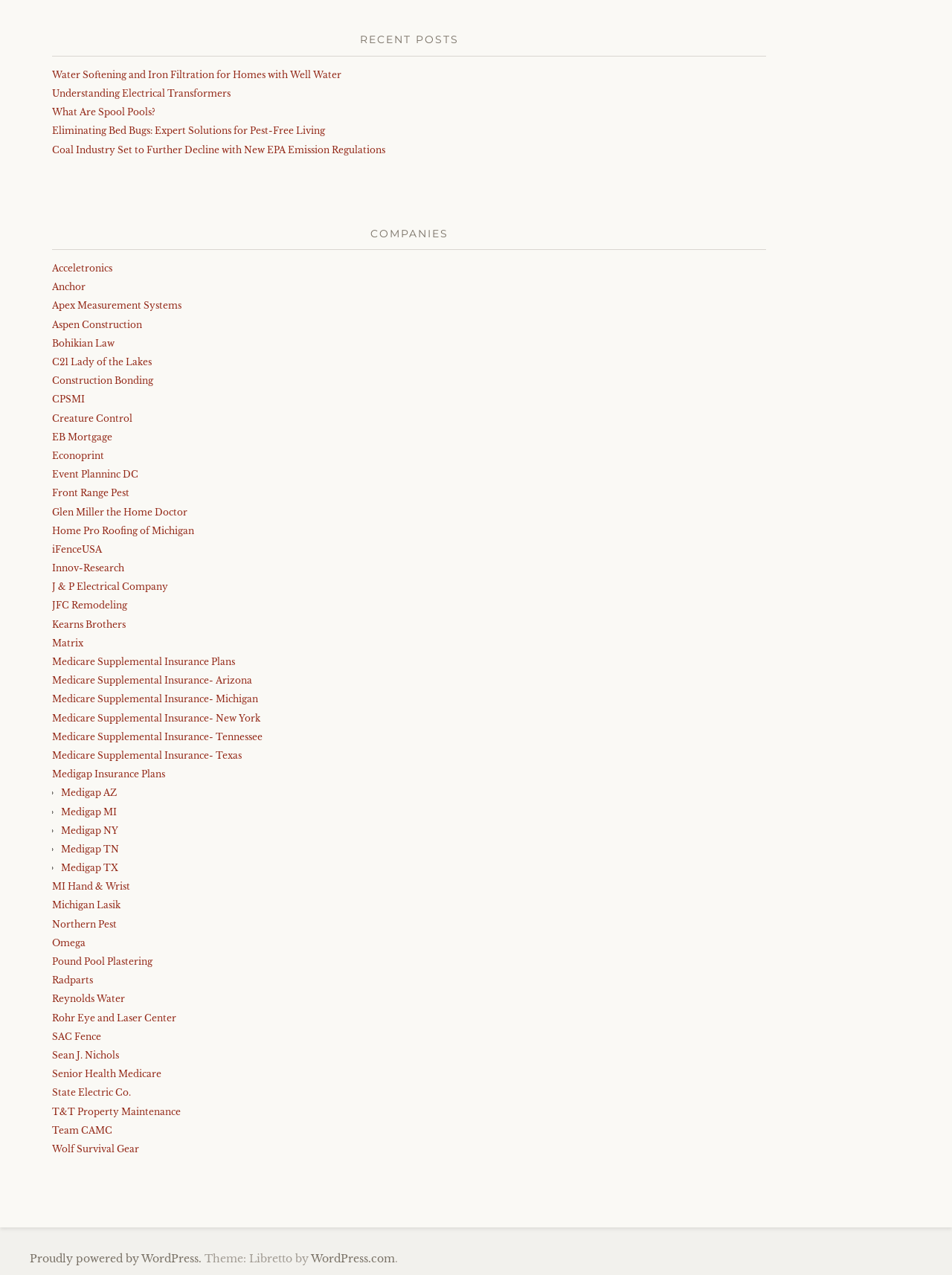Please determine the bounding box coordinates of the element's region to click in order to carry out the following instruction: "Read about Python Intertools Module". The coordinates should be four float numbers between 0 and 1, i.e., [left, top, right, bottom].

None